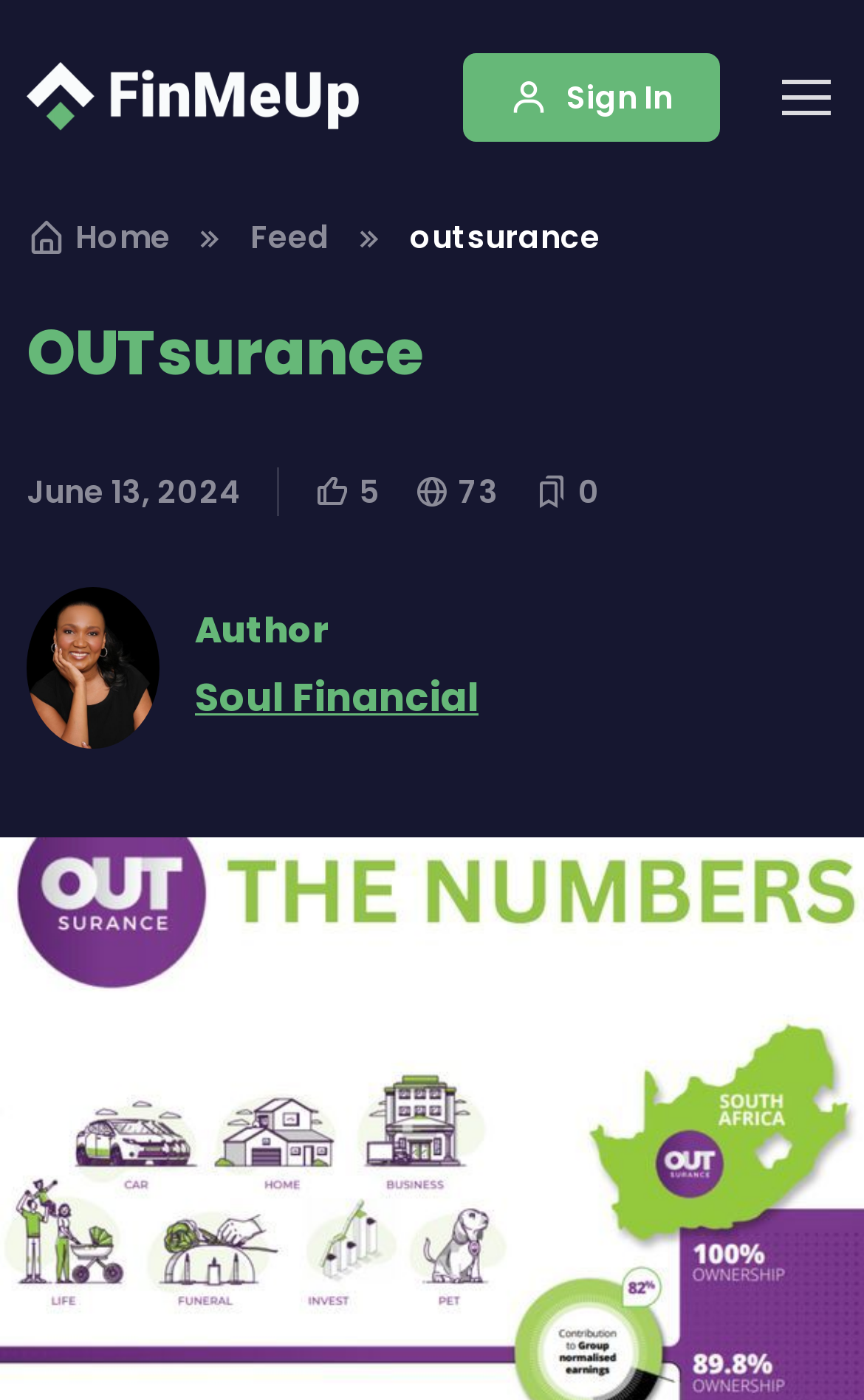Identify the bounding box for the given UI element using the description provided. Coordinates should be in the format (top-left x, top-left y, bottom-right x, bottom-right y) and must be between 0 and 1. Here is the description: parent_node: Sign In aria-label="Toggle navigation"

[0.892, 0.041, 0.969, 0.098]